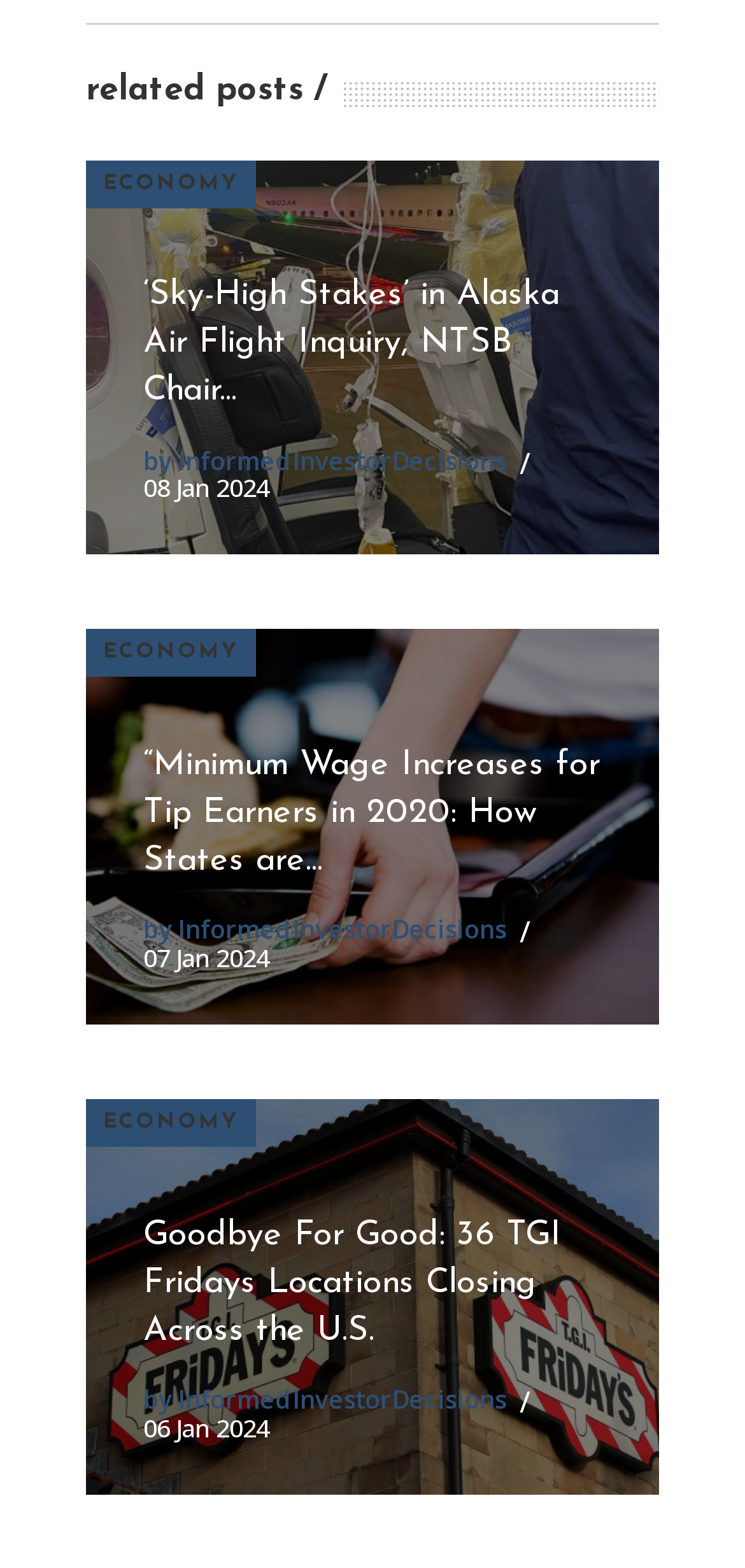Locate the bounding box coordinates of the clickable part needed for the task: "Click on 'ECONOMY'".

[0.115, 0.102, 0.344, 0.133]